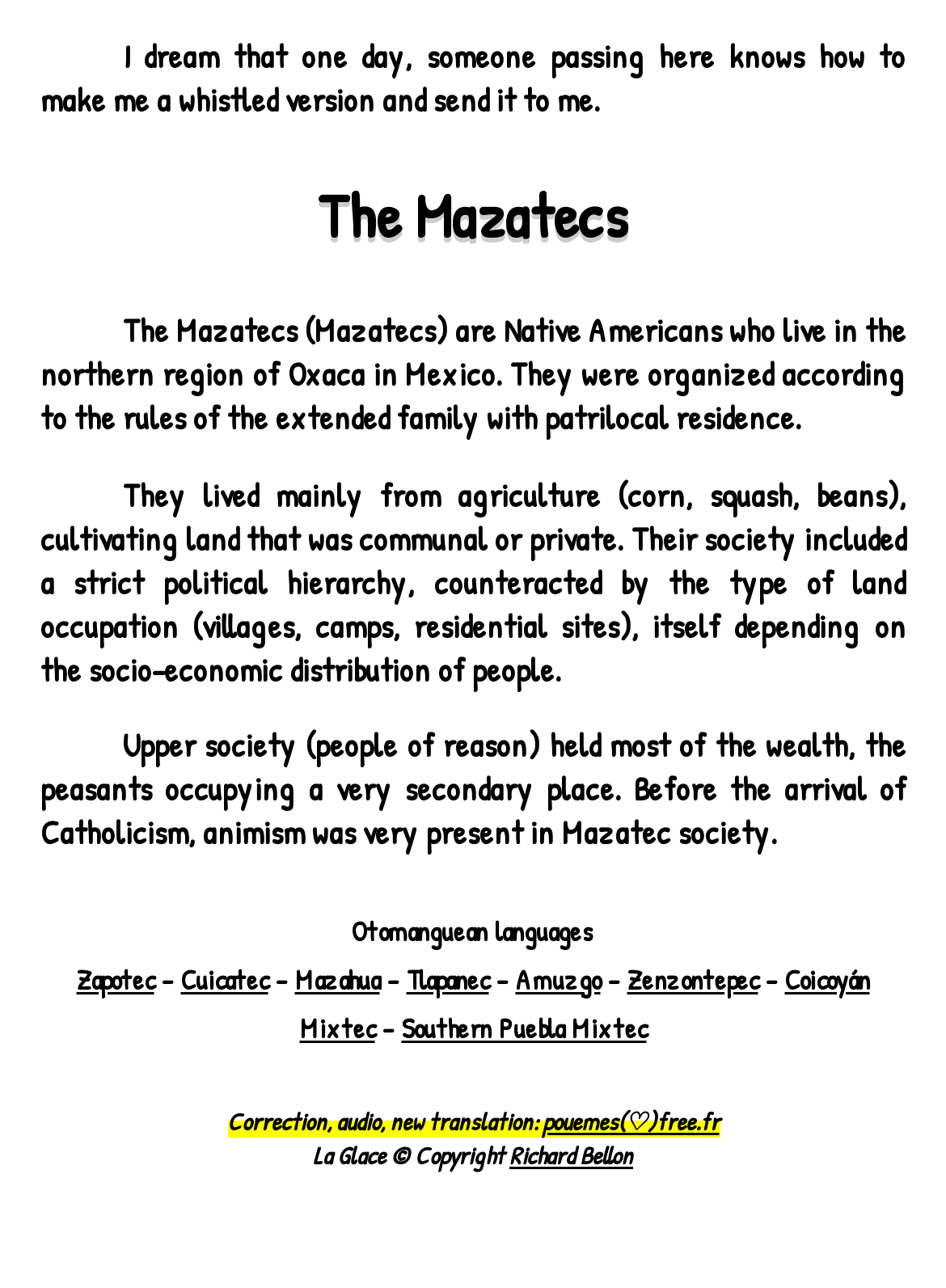Identify the coordinates of the bounding box for the element described below: "Coicoyán Mixtec". Return the coordinates as four float numbers between 0 and 1: [left, top, right, bottom].

[0.317, 0.746, 0.919, 0.813]